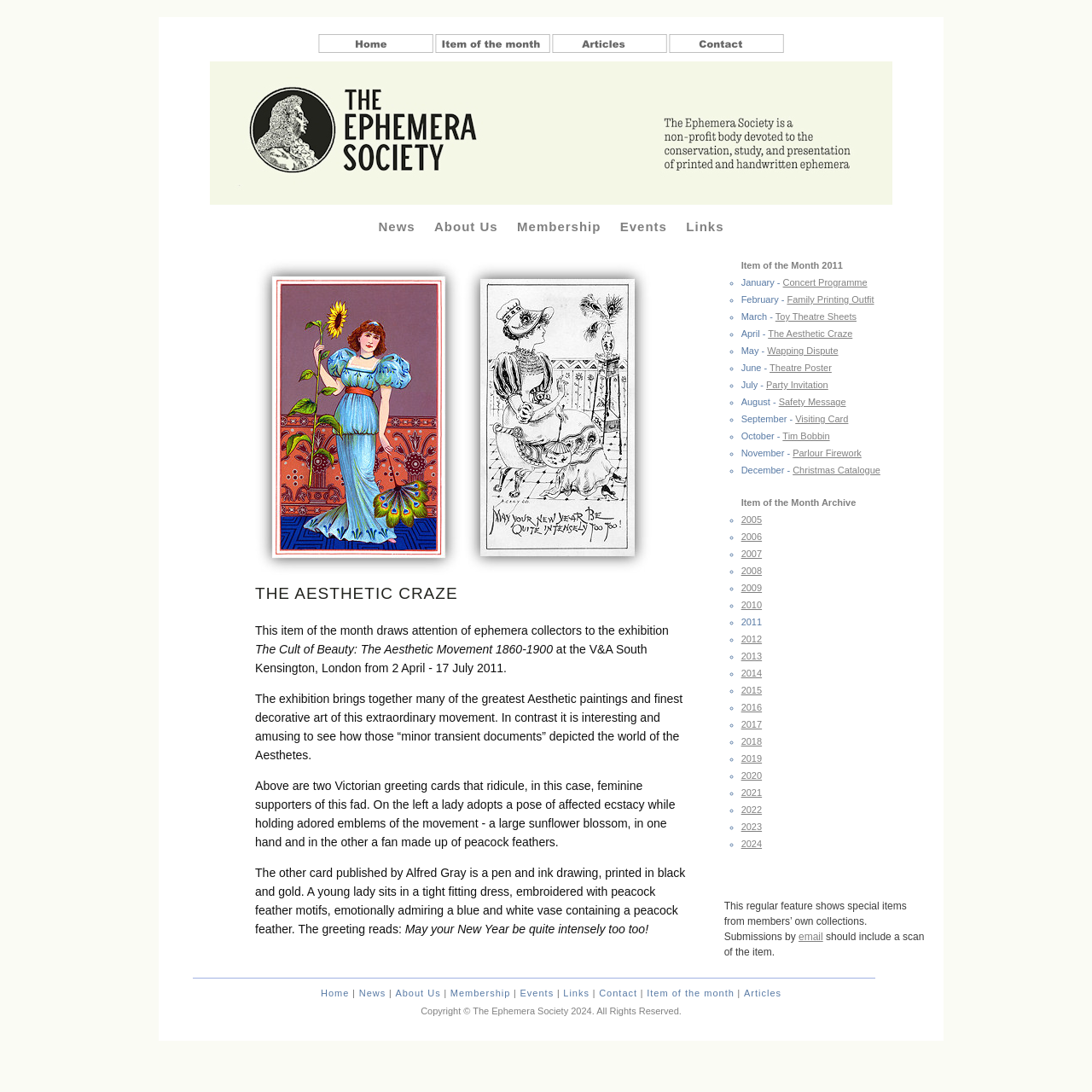Give a detailed explanation of the elements present on the webpage.

The webpage is about the Ephemera Society, with a focus on its "Item of the Month" section. At the top, there is a navigation menu with links to the home page, item of the month, articles archive, and contact details. Below this, there is a welcome message with an image and a list of links to news, about us, membership, events, and links.

The main content of the page is dedicated to the "Item of the Month" section, which features an article about the Aesthetic Craze, a Victorian-era art movement. The article includes an image of two Victorian greeting cards that ridicule the movement's feminine supporters. The text describes the exhibition "The Cult of Beauty: The Aesthetic Movement 1860-1900" at the V&A museum in London and how ephemera collectors can learn from it.

To the right of the article, there is a list of items of the month for 2011, with links to each item, including concert programs, family printing outfits, toy theatre sheets, and more. Below this list, there is an archive of items of the month from previous years, dating back to 2005.

Overall, the webpage has a simple layout with a focus on presenting information about the Ephemera Society and its "Item of the Month" section.